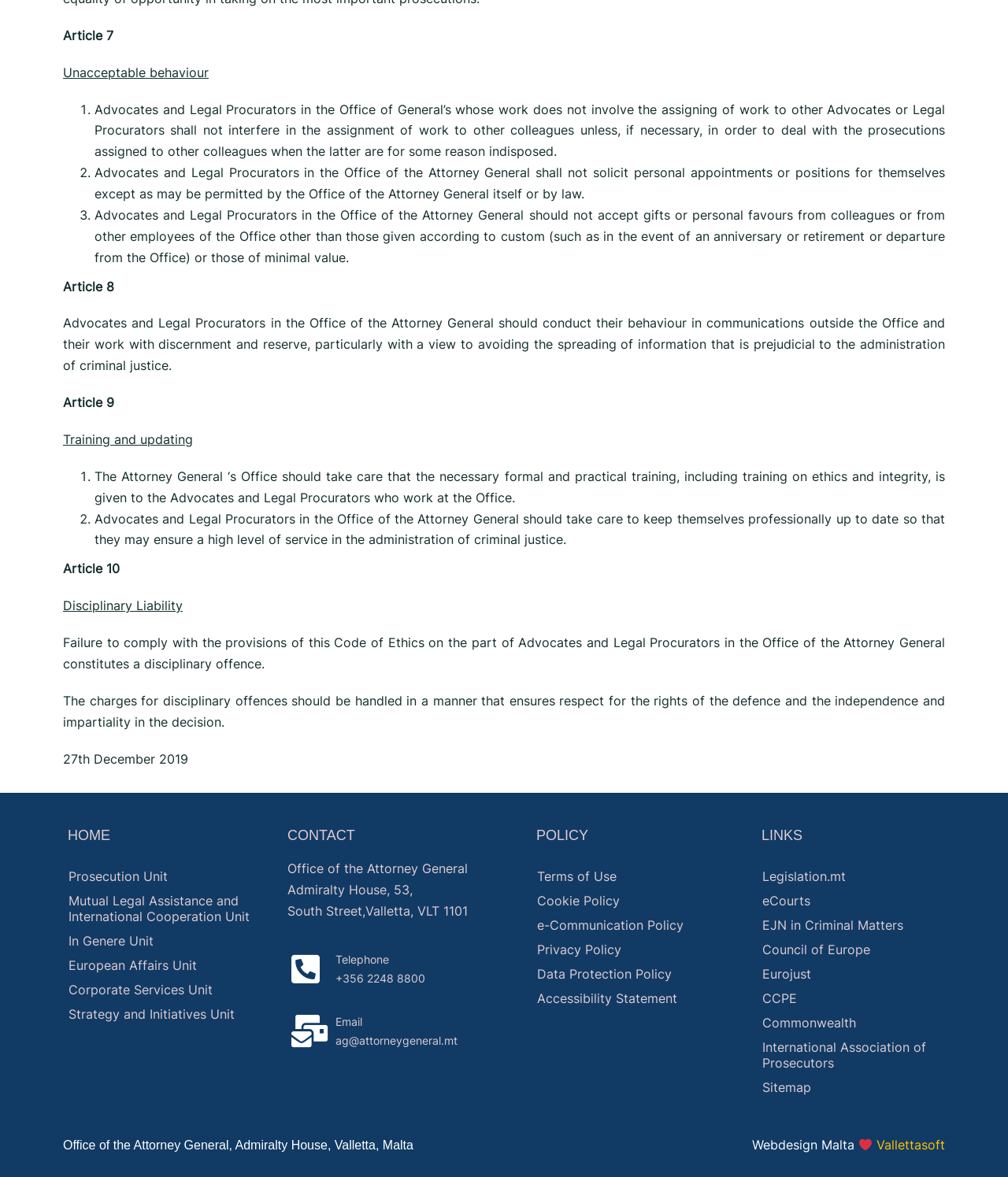Reply to the question below using a single word or brief phrase:
What is the purpose of the Attorney General's Office?

Administration of criminal justice